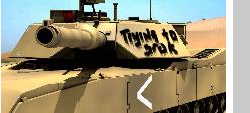Summarize the image with a detailed description that highlights all prominent details.

This image features a military tank, characterized by its robust design and camouflaged paintwork. The tank appears to be part of a digital or virtual landscape, showcasing a sandy backdrop that suggests a desert environment. Prominently displayed on the tank's side is graffiti with the text "THINK TO SEE," indicating a blend of militaristic functionality and the creative expressions often found in conflict zones. The tank is equipped with a turret and a cannon, typical of armored vehicles designed for both offense and defense in military operations. The imagery evokes themes of warfare, strategy, and the presence of individual perspectives in challenging scenarios.